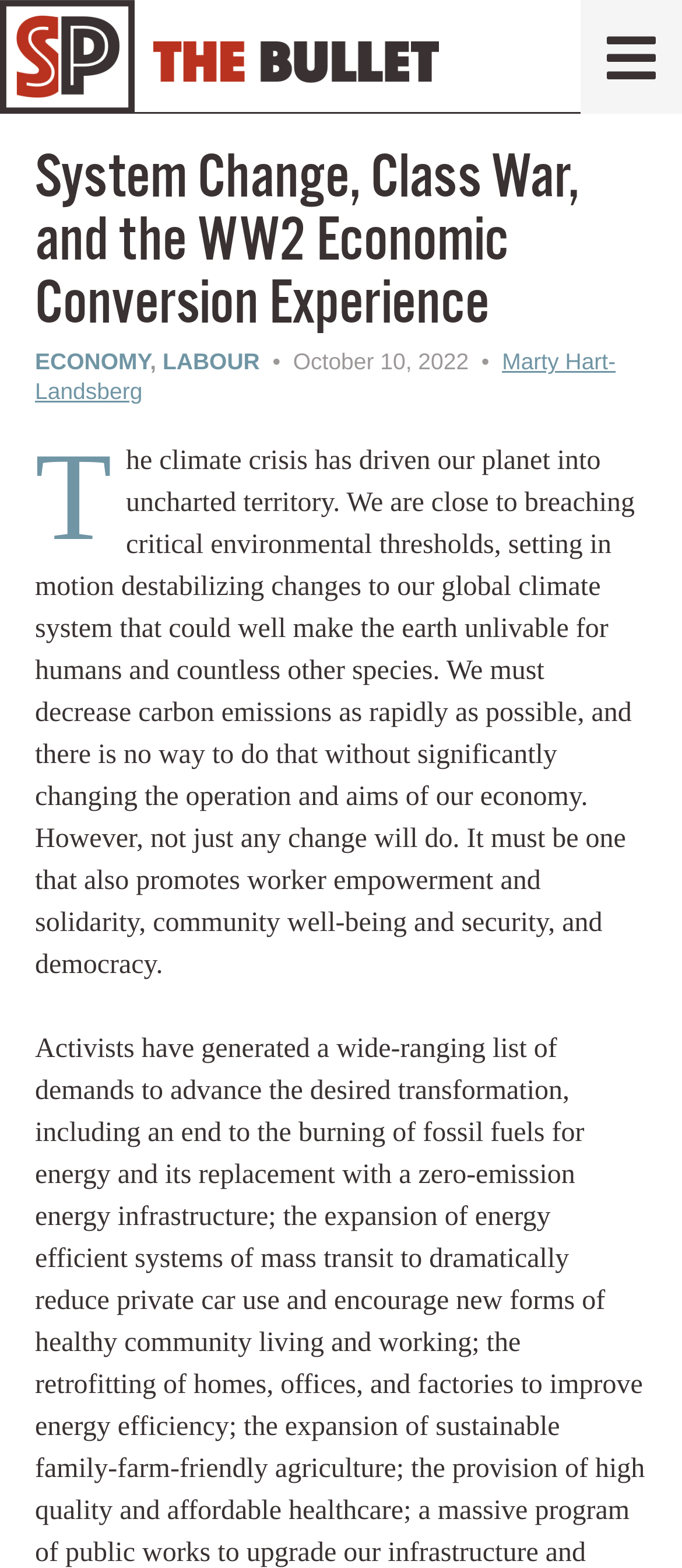What is the name of the publication?
Examine the image and provide an in-depth answer to the question.

I determined the answer by looking at the image element with the text 'The Bullet' and bounding box coordinates [0.223, 0.0, 0.644, 0.077]. This suggests that 'The Bullet' is the name of the publication.